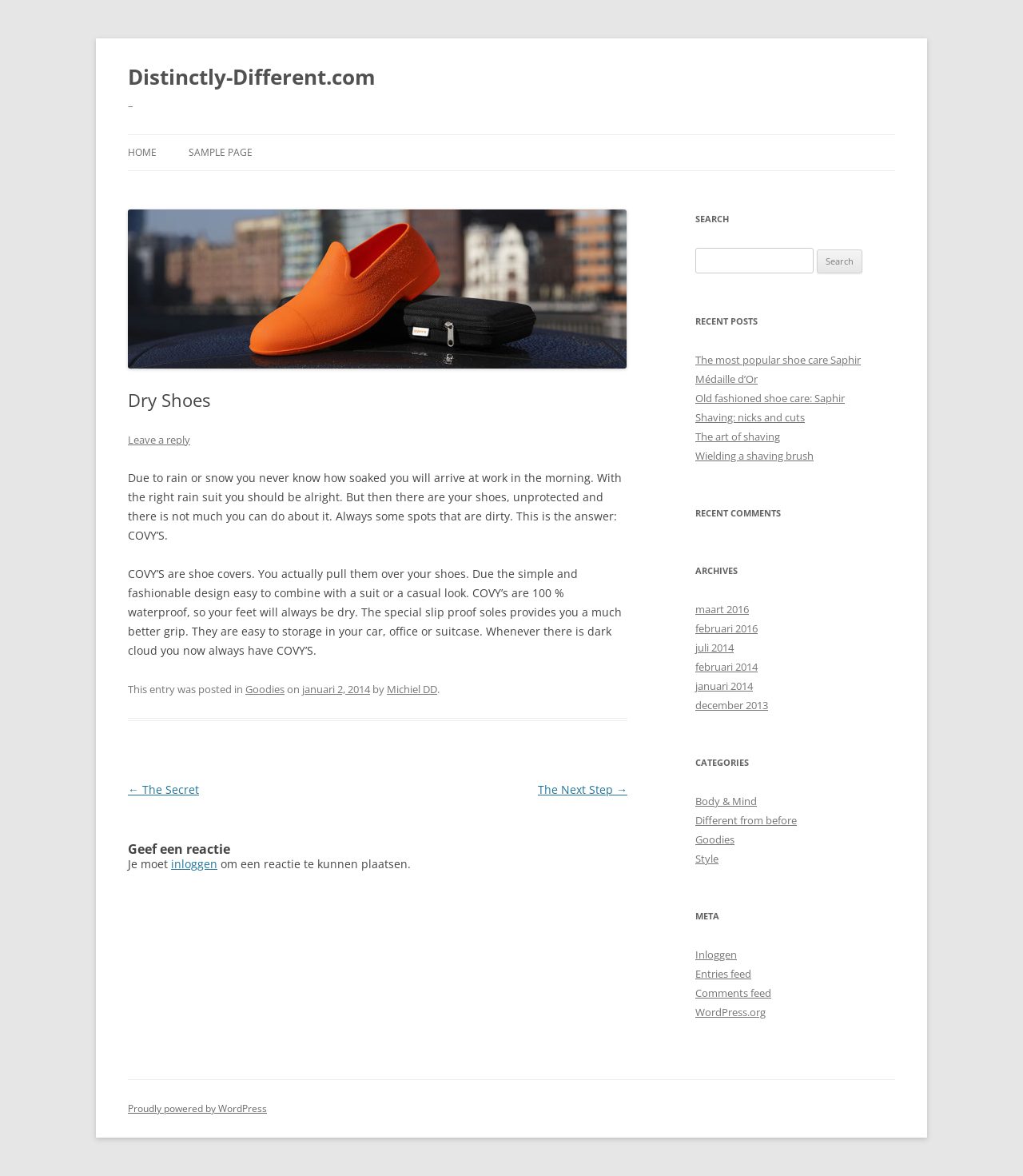What is the category of the post 'The most popular shoe care Saphir Médaille d’Or'?
Please interpret the details in the image and answer the question thoroughly.

The category of the post 'The most popular shoe care Saphir Médaille d’Or' is 'Goodies' because it is listed under the 'RECENT POSTS' section, and the category 'Goodies' is present in the 'CATEGORIES' section.